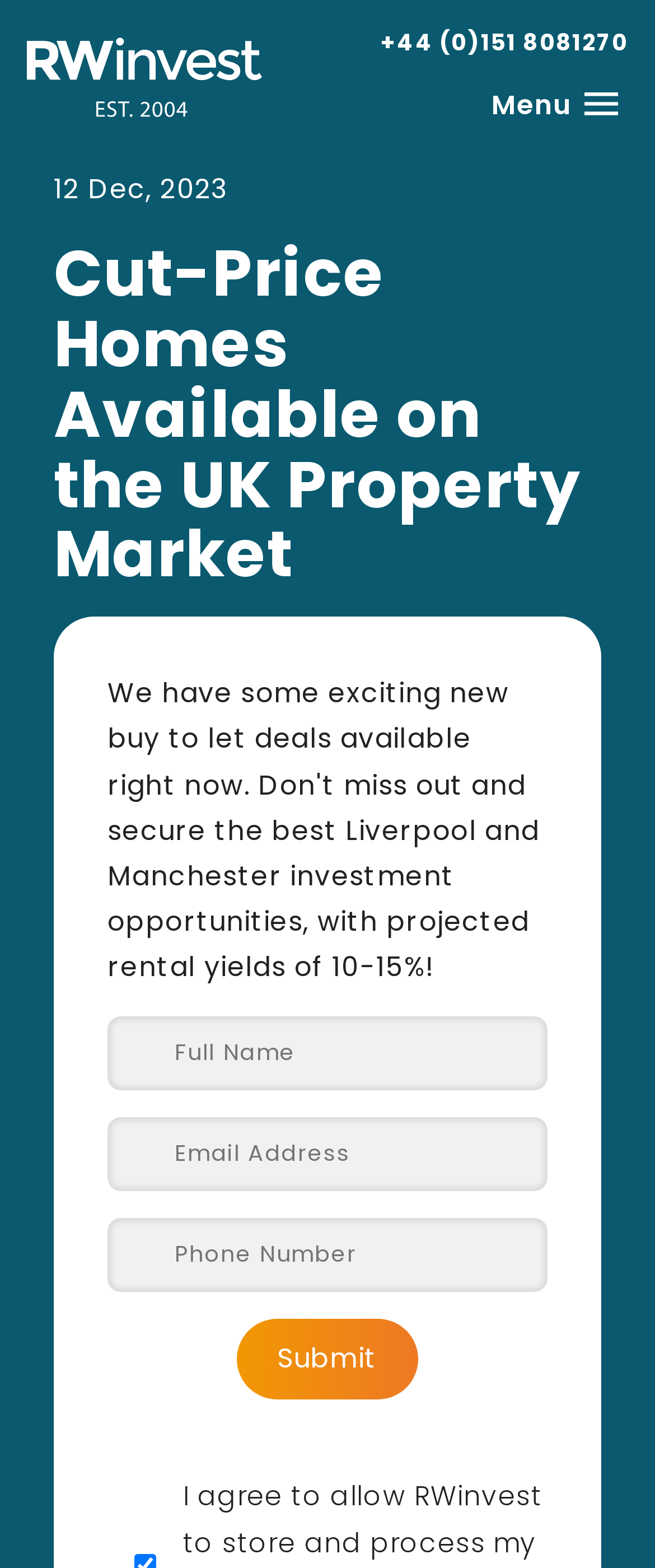Using the webpage screenshot, find the UI element described by reception@tsm.com.au. Provide the bounding box coordinates in the format (top-left x, top-left y, bottom-right x, bottom-right y), ensuring all values are floating point numbers between 0 and 1.

None